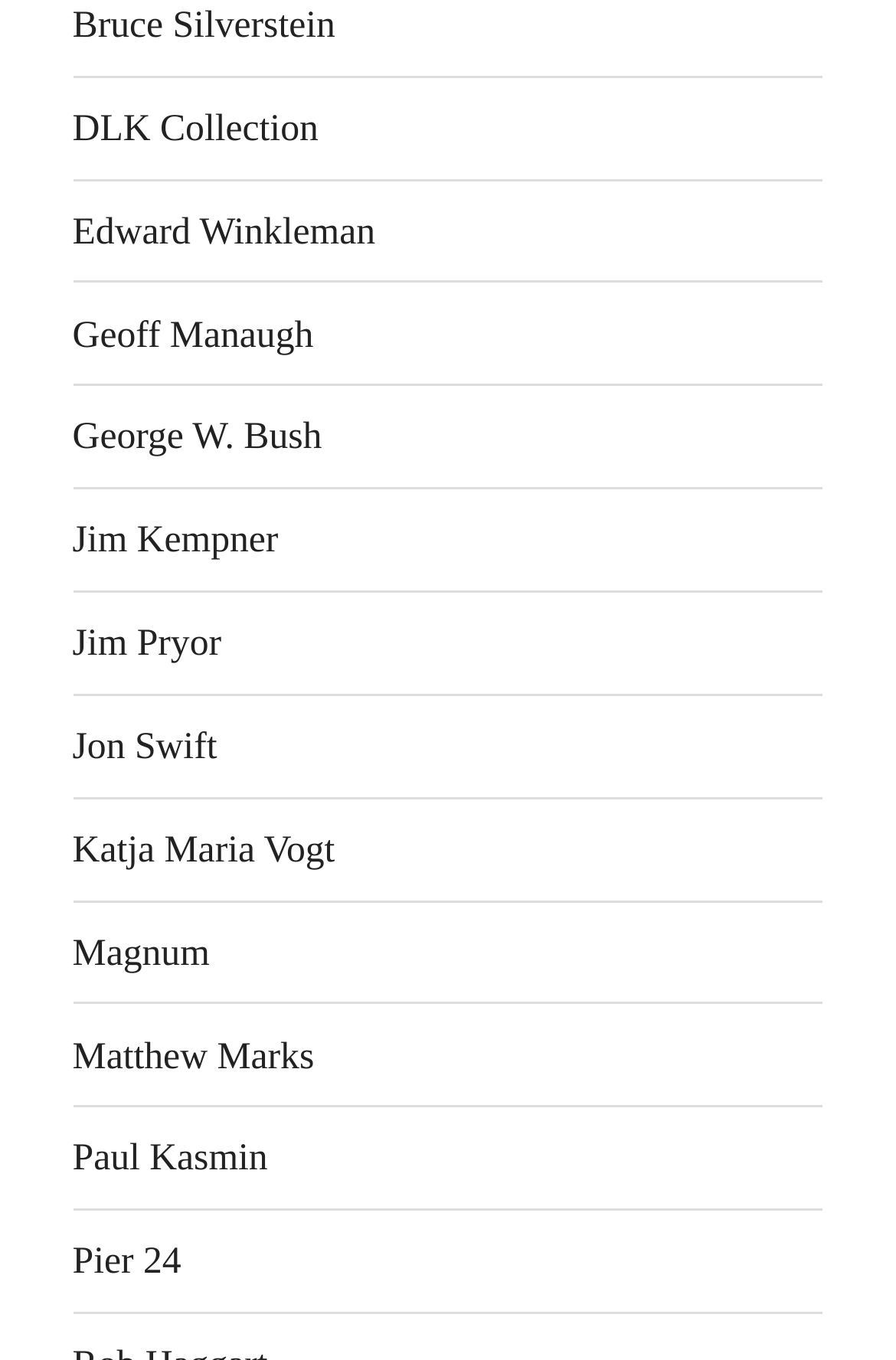Highlight the bounding box coordinates of the element you need to click to perform the following instruction: "visit Bruce Silverstein's page."

[0.081, 0.002, 0.374, 0.034]